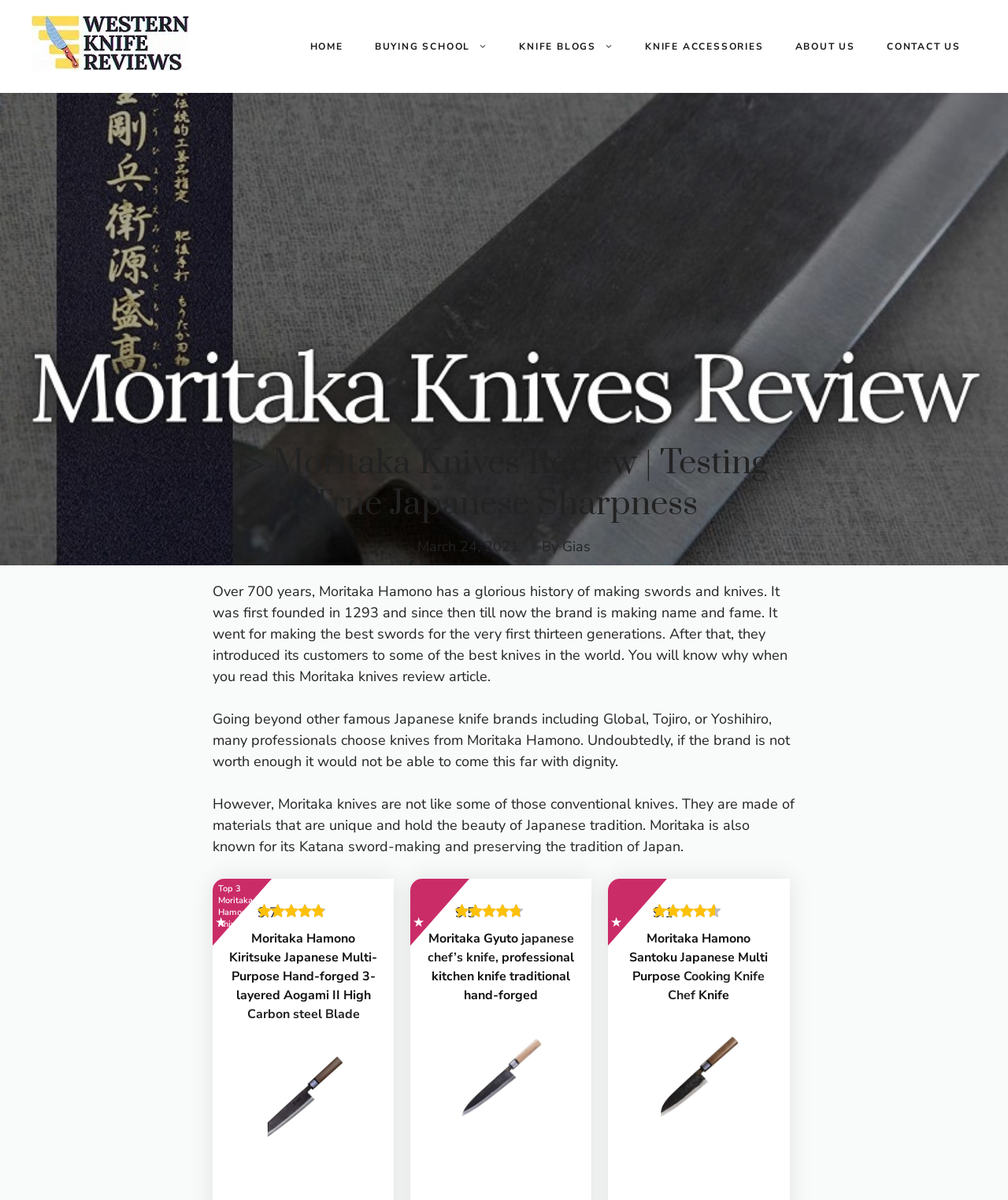What is the date of the review article?
Use the information from the screenshot to give a comprehensive response to the question.

The date of the review article is March 24, 2021, which is indicated by the text 'March 24, 2021' at the top of the article.